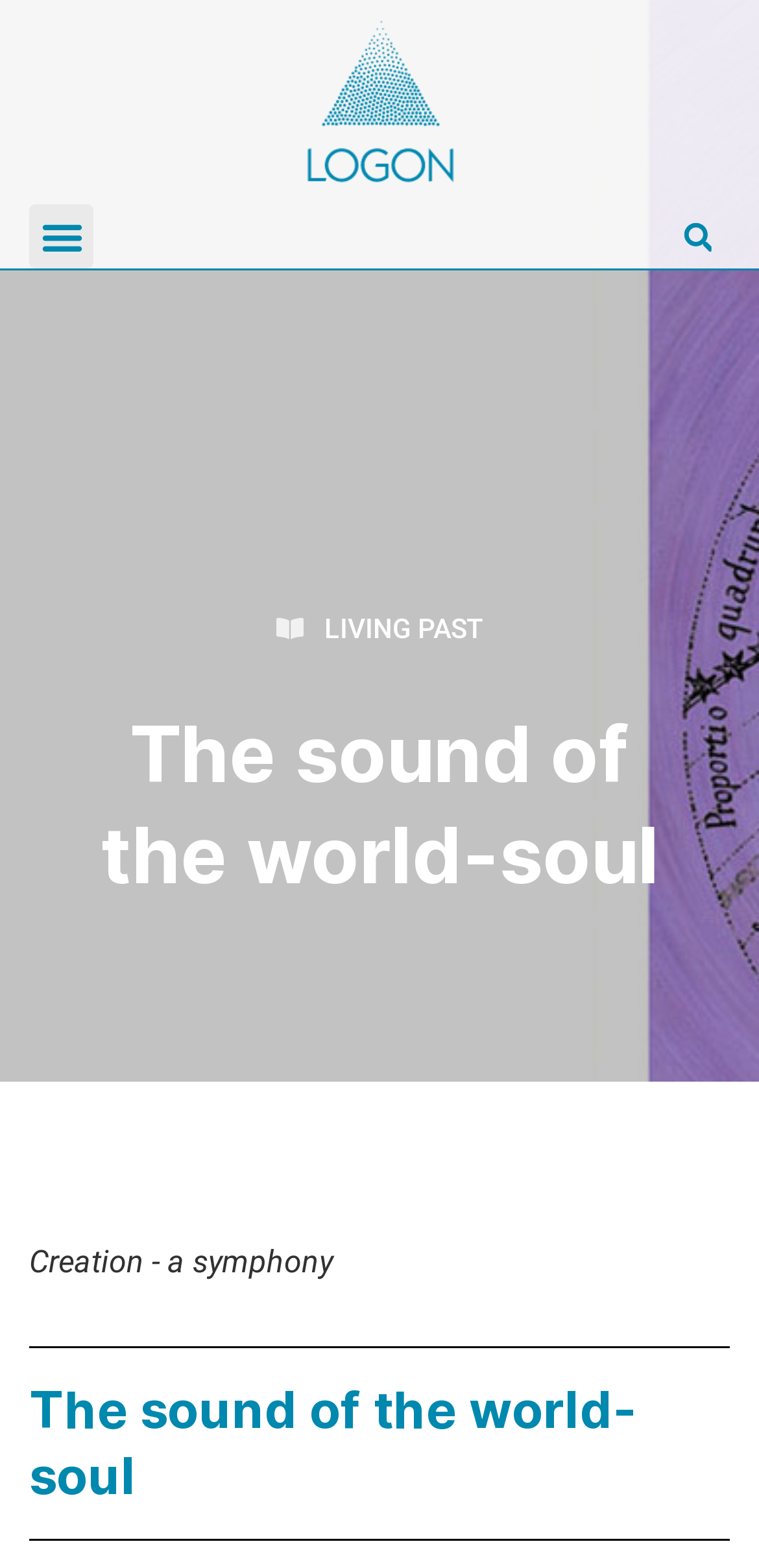Provide a short answer to the following question with just one word or phrase: What is the purpose of the search field?

To search